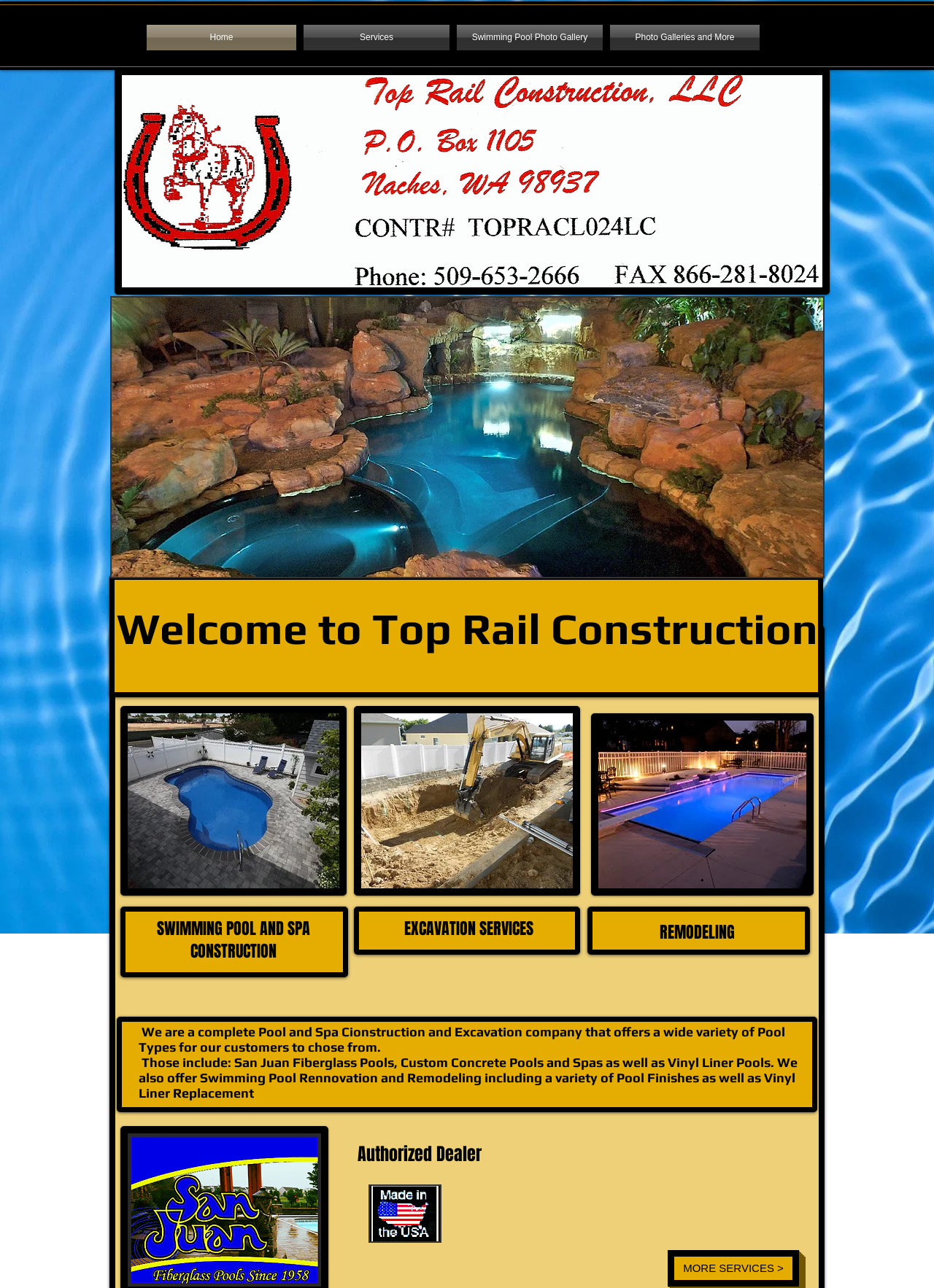What is the purpose of the 'MORE SERVICES >' link?
Using the image as a reference, answer with just one word or a short phrase.

To show more services